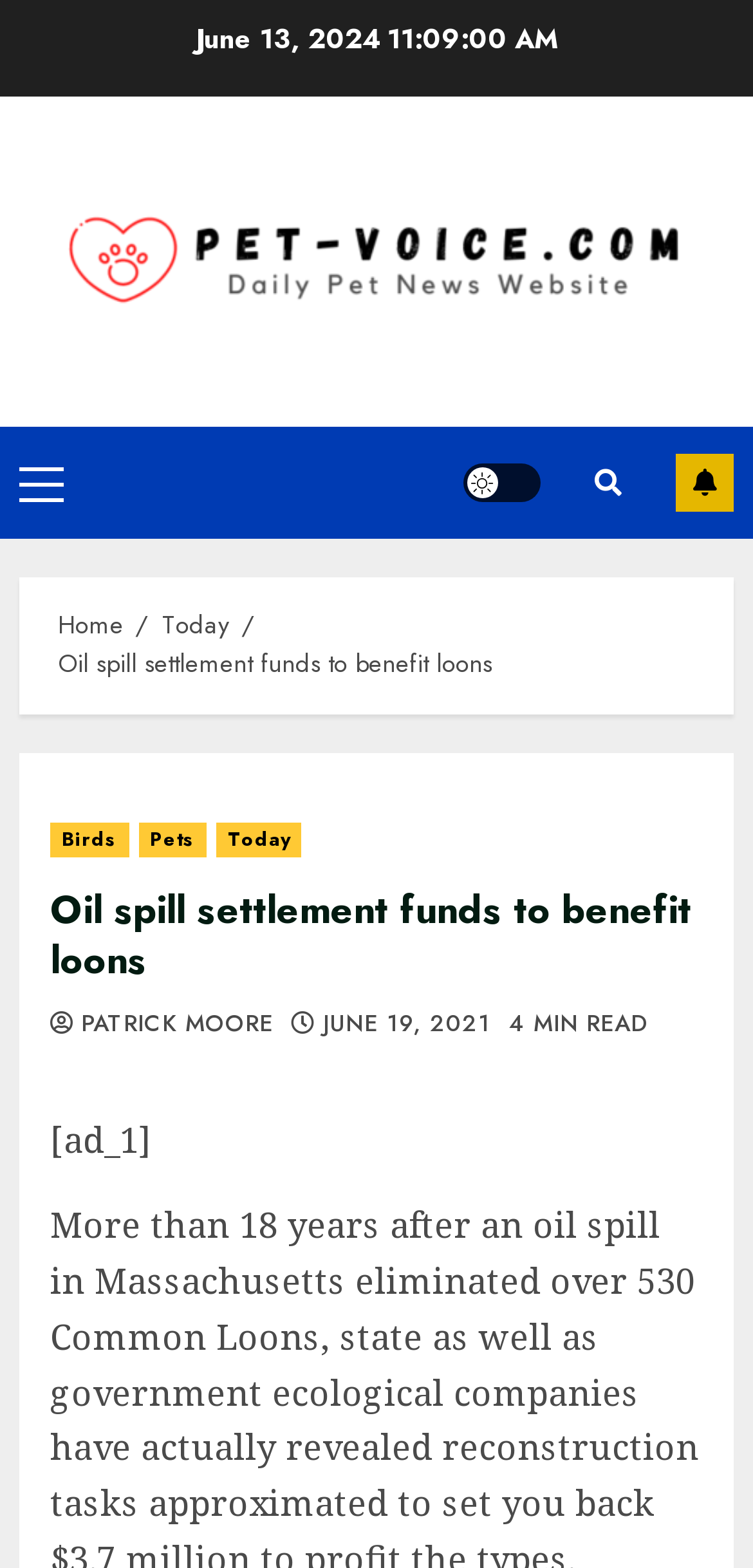Give a short answer to this question using one word or a phrase:
What is the name of the author of the article?

PATRICK MOORE